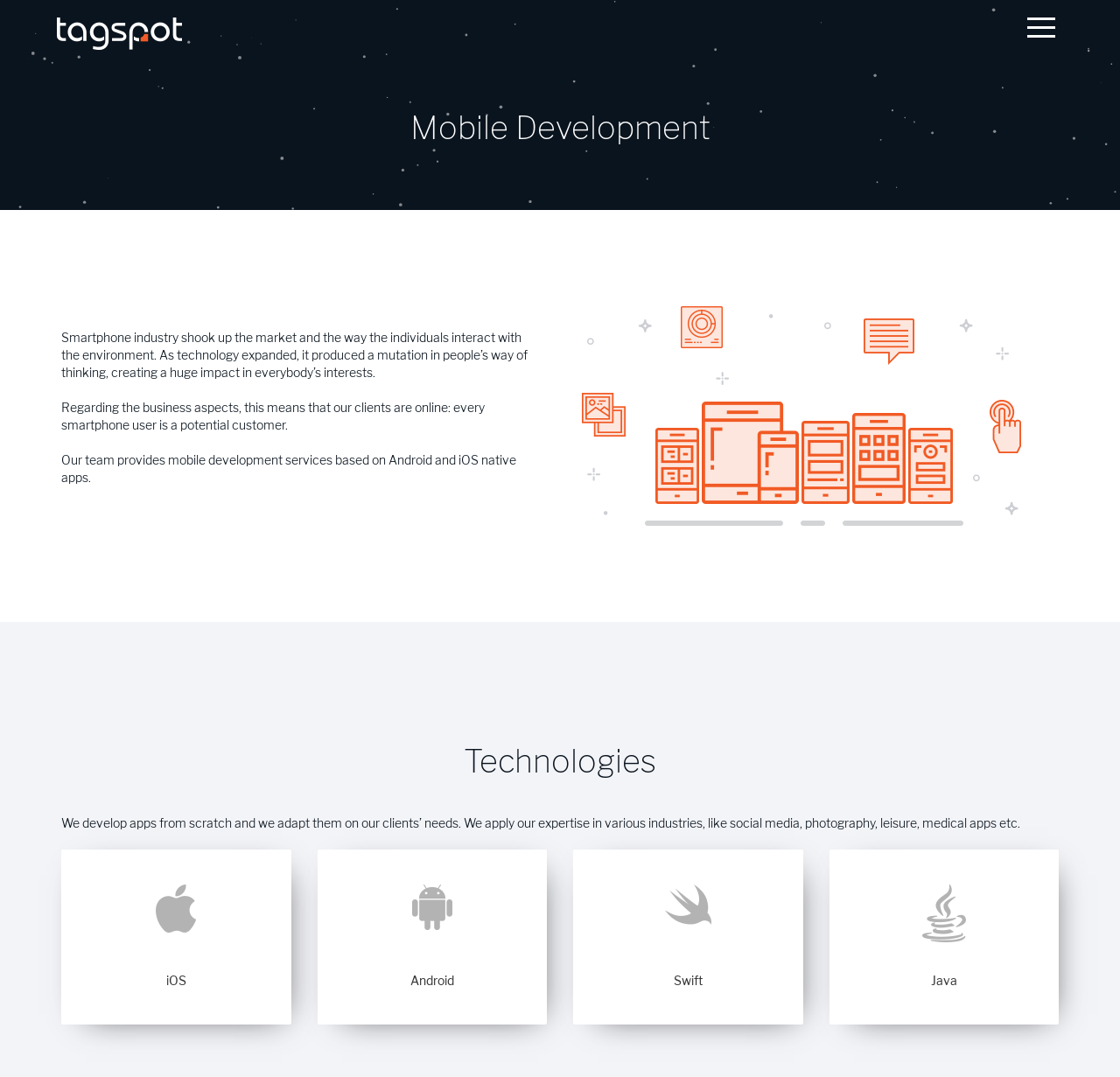Summarize the webpage comprehensively, mentioning all visible components.

The webpage is about Tagspot, a mobile development company. At the top right corner, there is a toggle menu button. Below the toggle menu, the company name "Tagspot - Mobile Development" is displayed as a heading. 

On the left side of the page, there is a brief introduction to the impact of the smartphone industry on the market and individuals. This introduction is divided into three paragraphs. The first paragraph explains how the smartphone industry has changed the way people interact with their environment. The second paragraph highlights the business opportunity that arises from this change, stating that every smartphone user is a potential customer. The third paragraph introduces the company's mobile development services, which are based on Android and iOS native apps.

Below the introduction, there is a heading titled "Technologies". Under this heading, a paragraph describes the company's approach to app development, stating that they develop apps from scratch and adapt them to their clients' needs. They also mention their expertise in various industries, such as social media, photography, and medical apps.

At the bottom of the page, there are two technology icons, one for Swift and one for Java, positioned side by side.